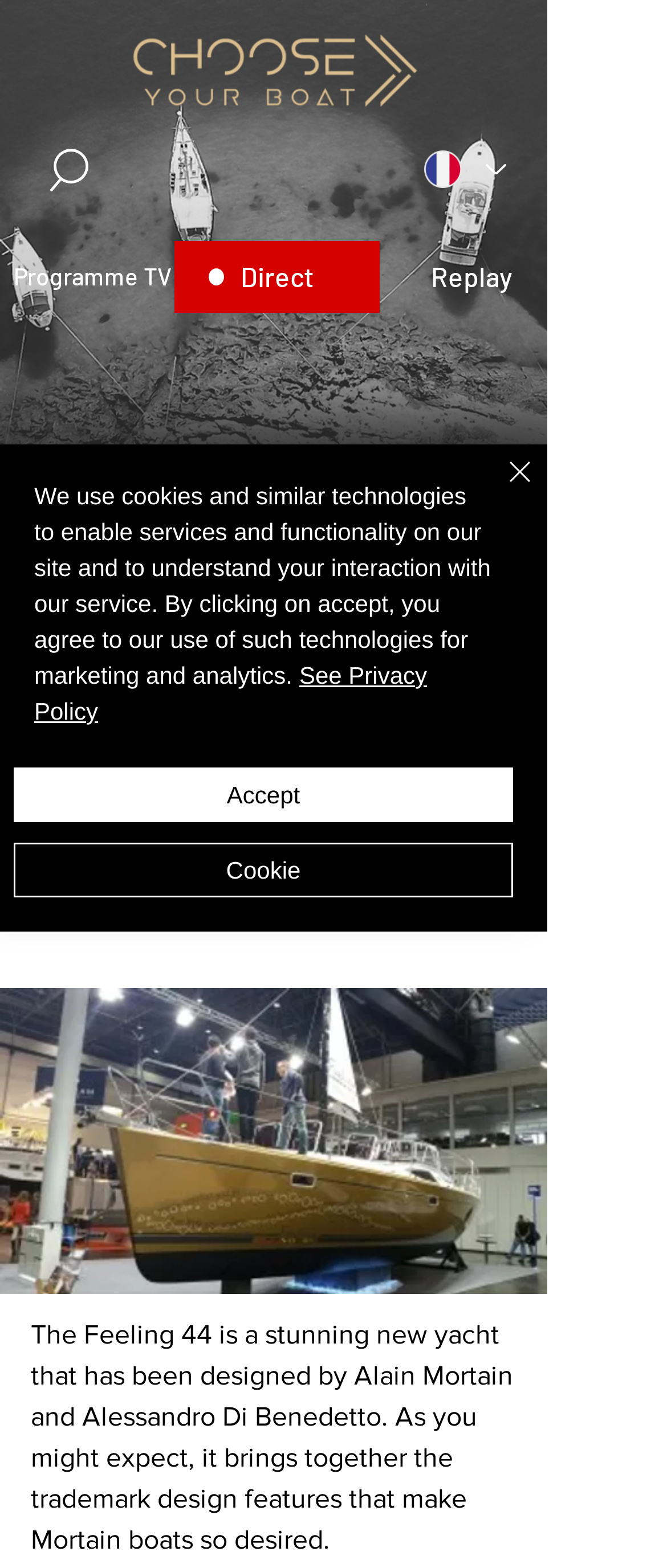Provide the bounding box coordinates of the HTML element described by the text: "See Privacy Policy".

[0.051, 0.422, 0.64, 0.462]